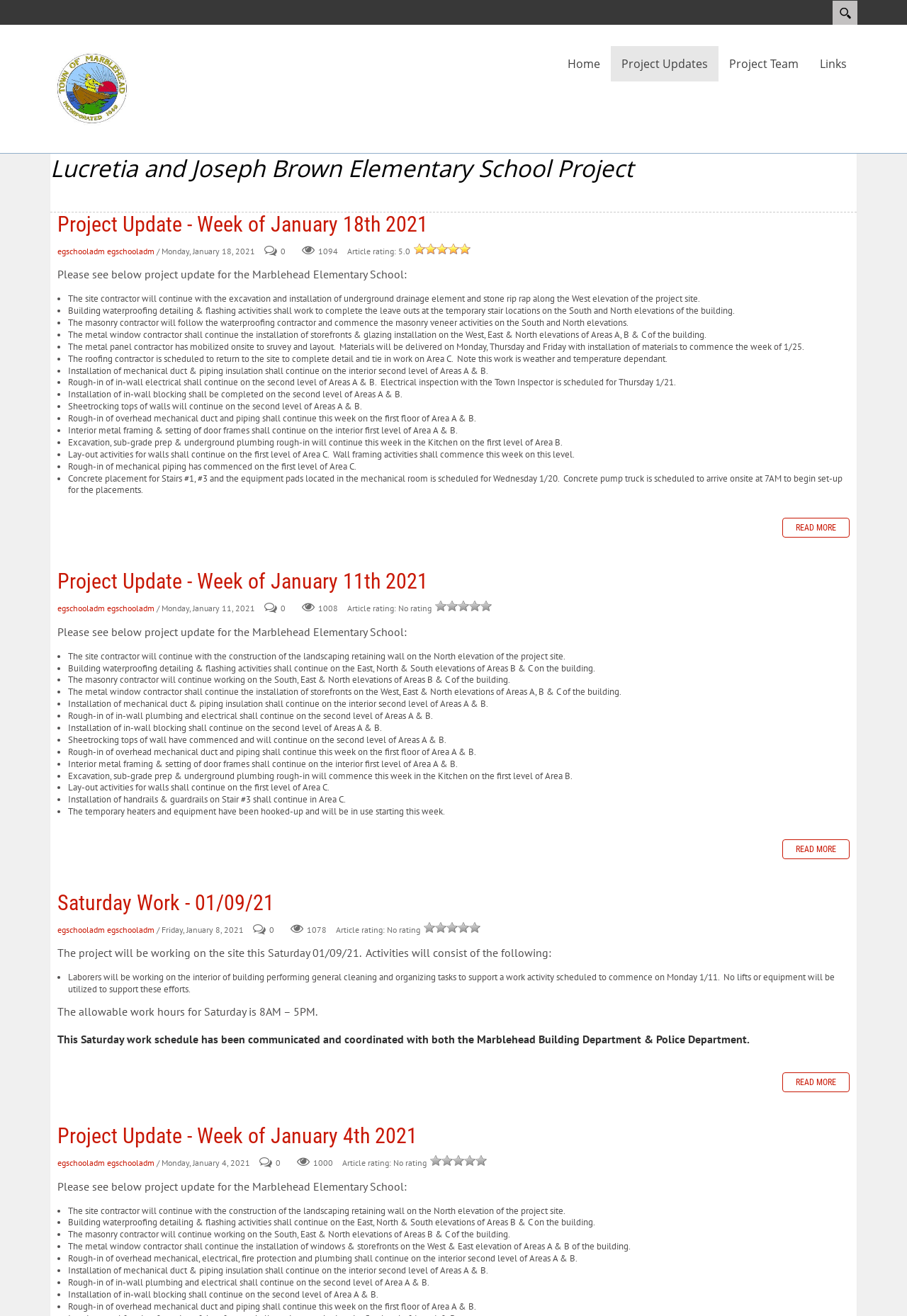Please identify the bounding box coordinates of the element that needs to be clicked to perform the following instruction: "Read more about Project Update - Week of January 18th 2021".

[0.862, 0.394, 0.937, 0.409]